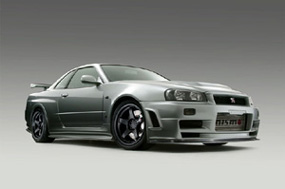What does the Z-Tune represent?
Look at the image and answer the question with a single word or phrase.

Nissan's dedication to motorsports and performance tuning